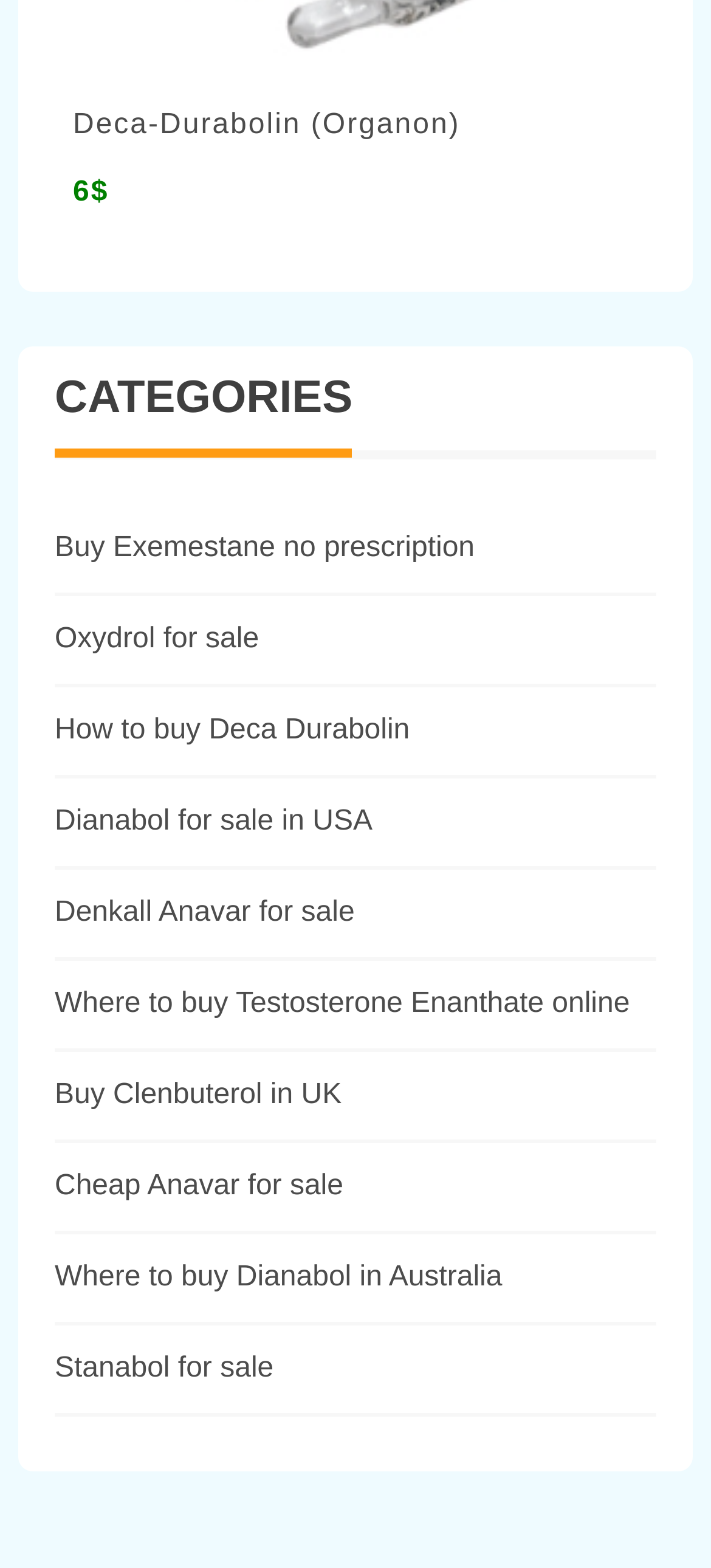Utilize the details in the image to give a detailed response to the question: What is the price of Deca-Durabolin?

I found the link 'Deca-Durabolin (Organon)' and next to it is the price '6$'.